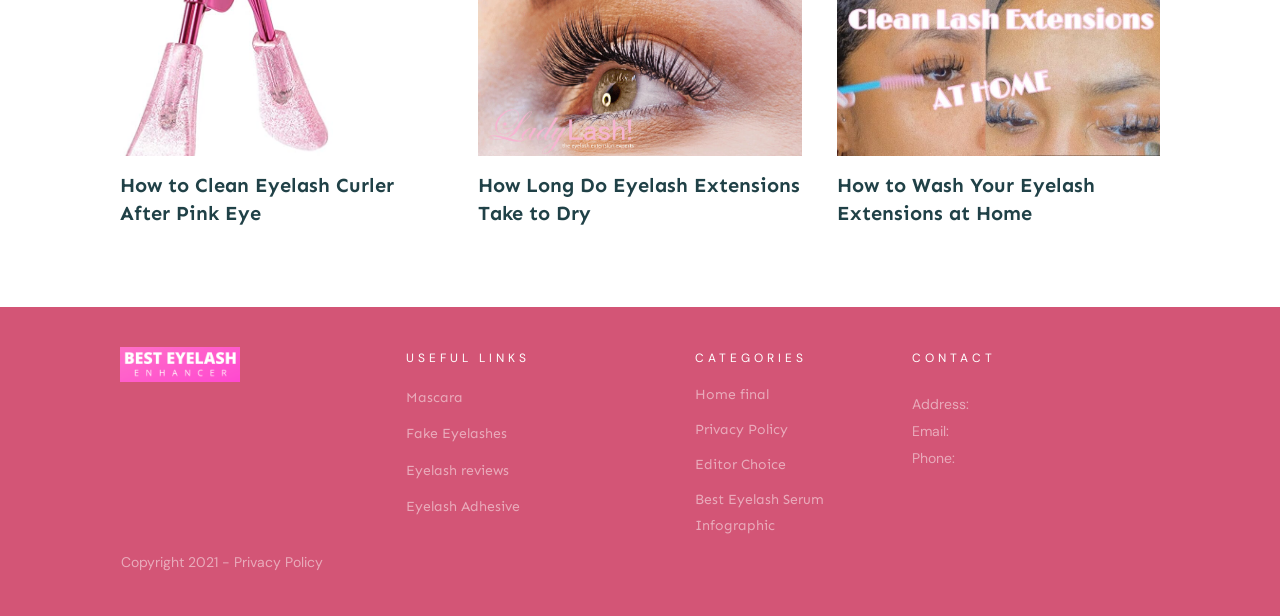Highlight the bounding box coordinates of the element you need to click to perform the following instruction: "Go to 'Home final' page."

[0.543, 0.62, 0.601, 0.661]